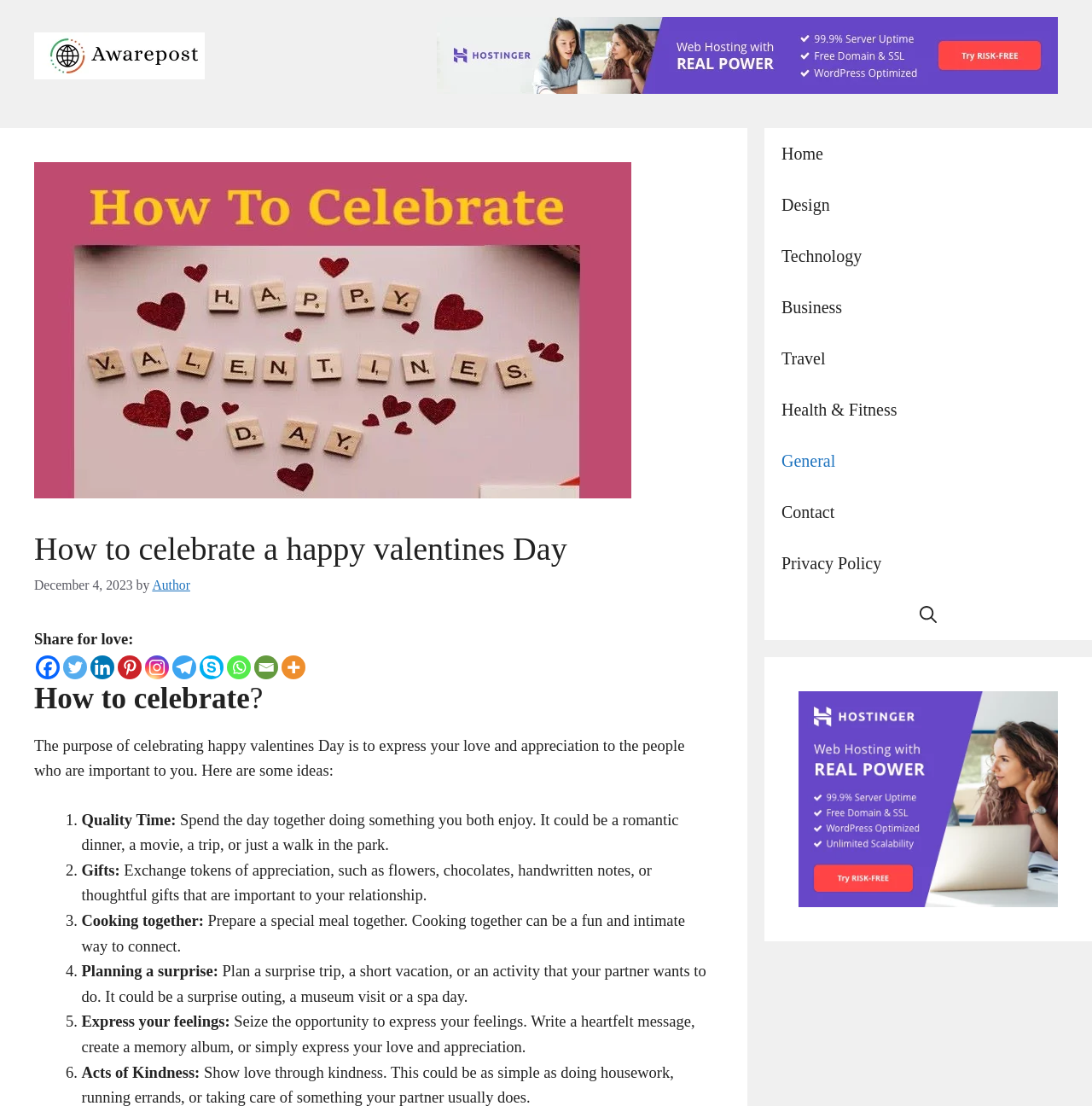Identify the bounding box coordinates for the UI element described as: "Home".

[0.7, 0.116, 1.0, 0.162]